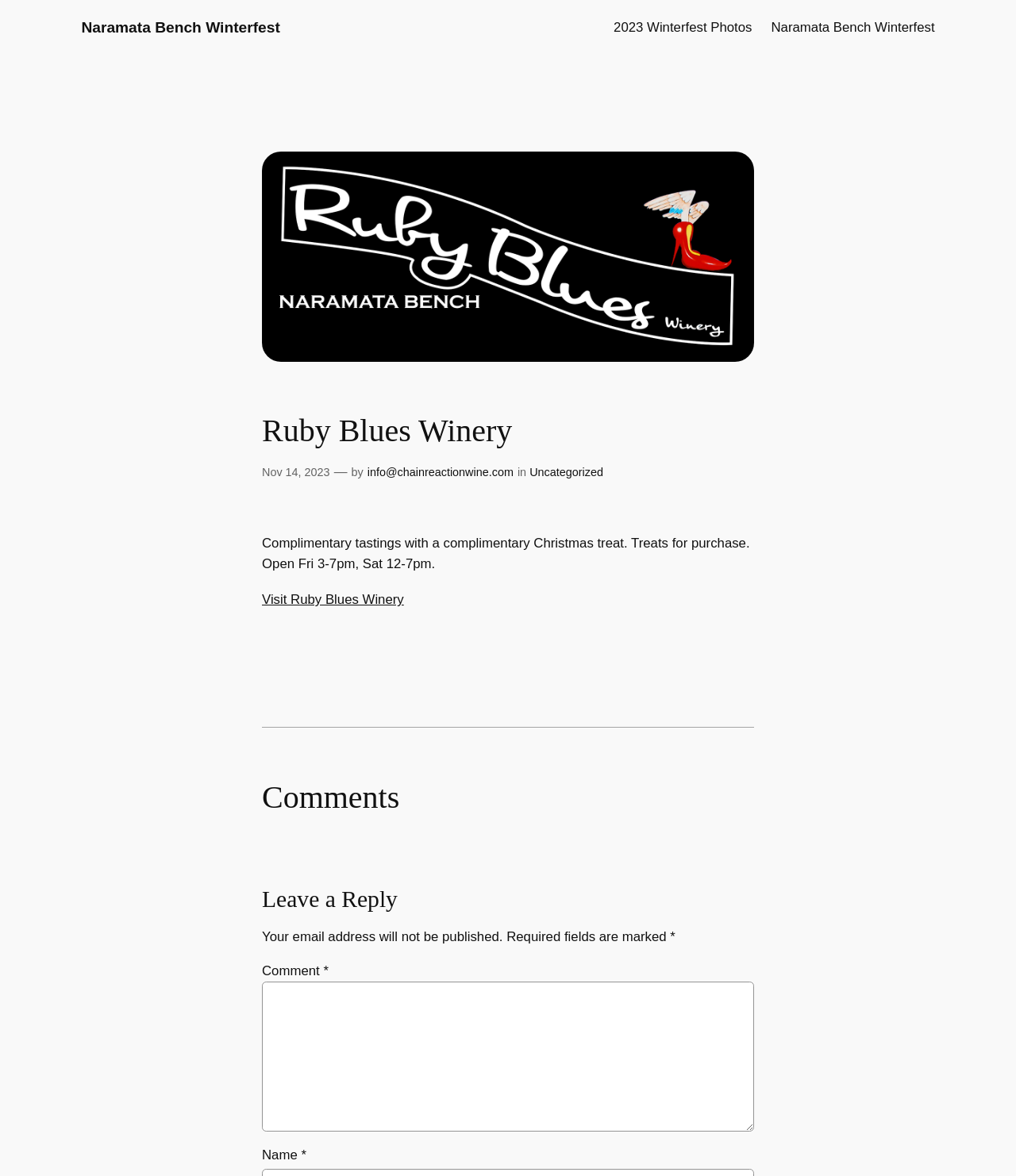Please locate the bounding box coordinates of the element's region that needs to be clicked to follow the instruction: "Leave a comment". The bounding box coordinates should be provided as four float numbers between 0 and 1, i.e., [left, top, right, bottom].

[0.258, 0.835, 0.742, 0.962]